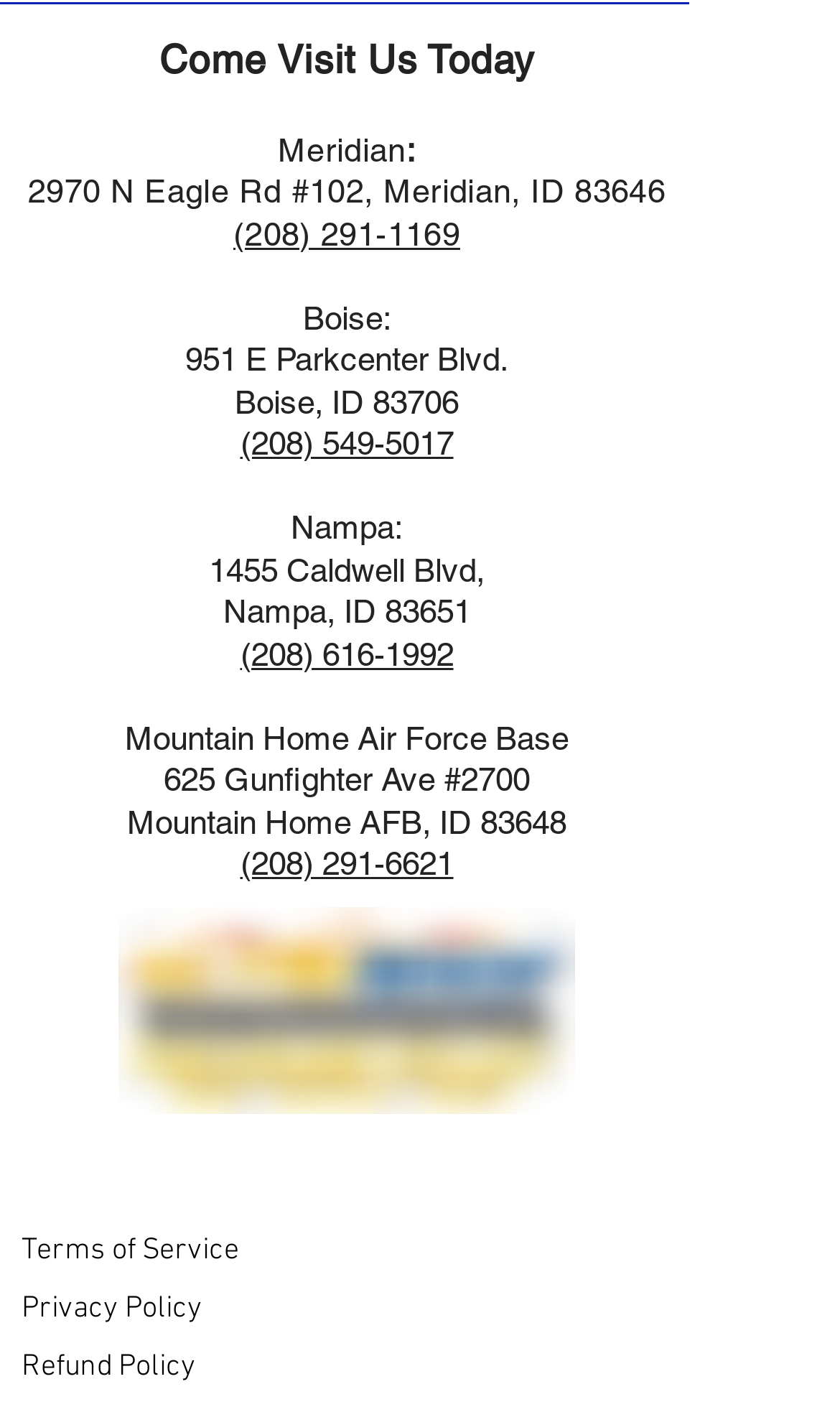Pinpoint the bounding box coordinates of the element to be clicked to execute the instruction: "View the Refund Policy".

[0.026, 0.958, 0.233, 0.984]